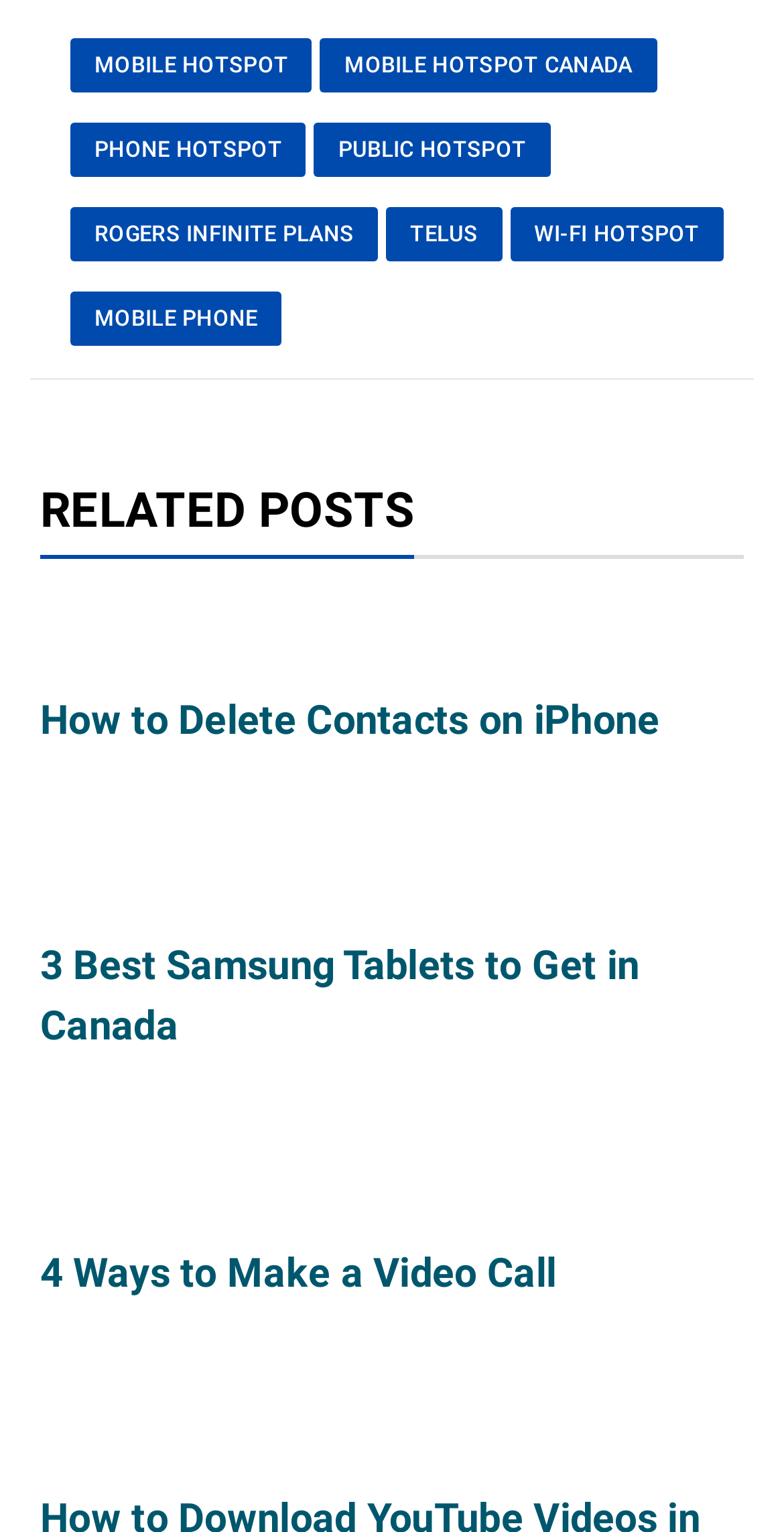What is the last link in the first related post?
Please answer the question as detailed as possible based on the image.

The last link in the first related post is 'How to Delete Contacts on iPhone' which is located at [0.051, 0.454, 0.842, 0.486] and has a corresponding heading at [0.051, 0.45, 0.949, 0.49].